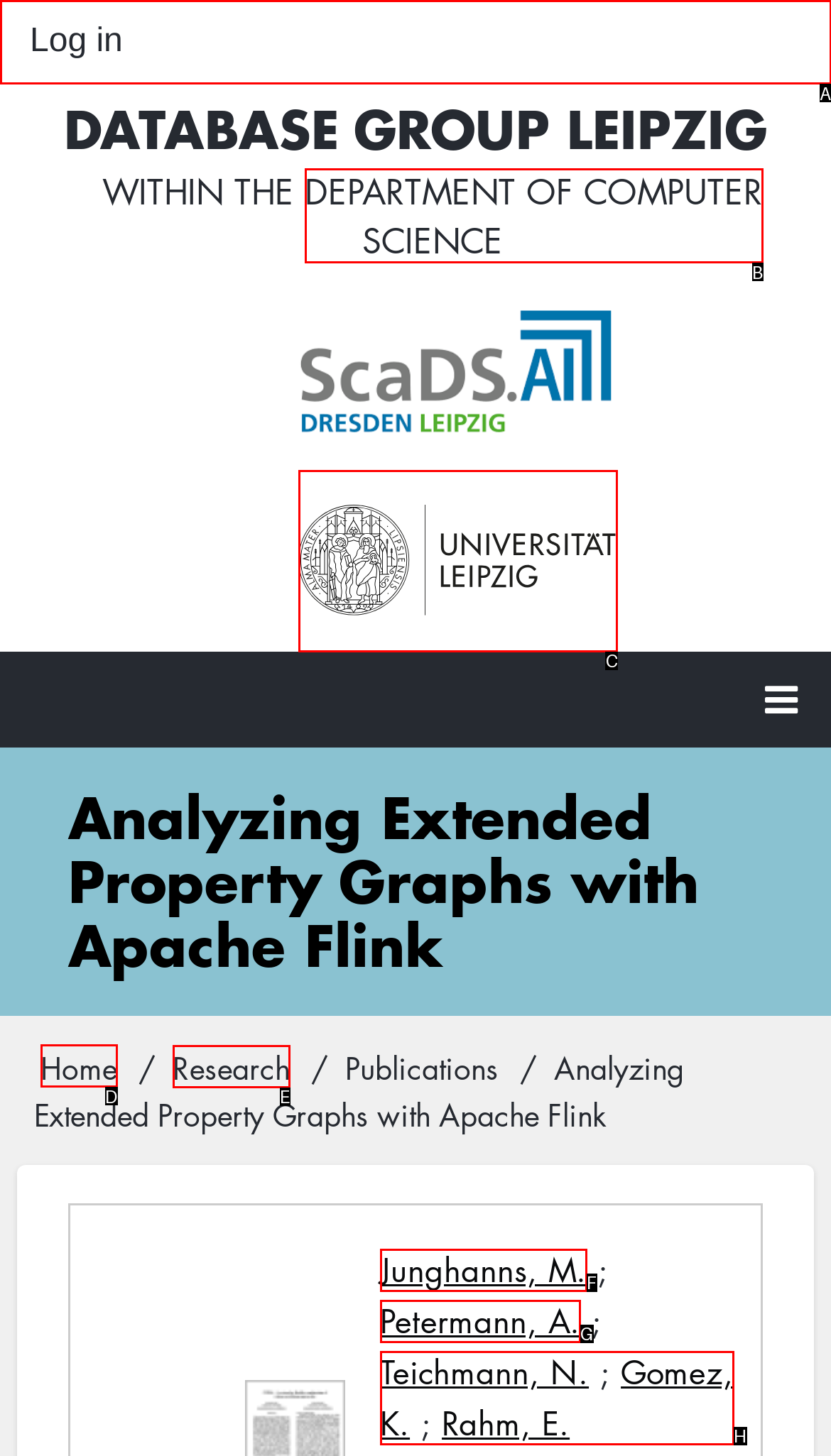Point out the specific HTML element to click to complete this task: Go to 'Research' Reply with the letter of the chosen option.

E